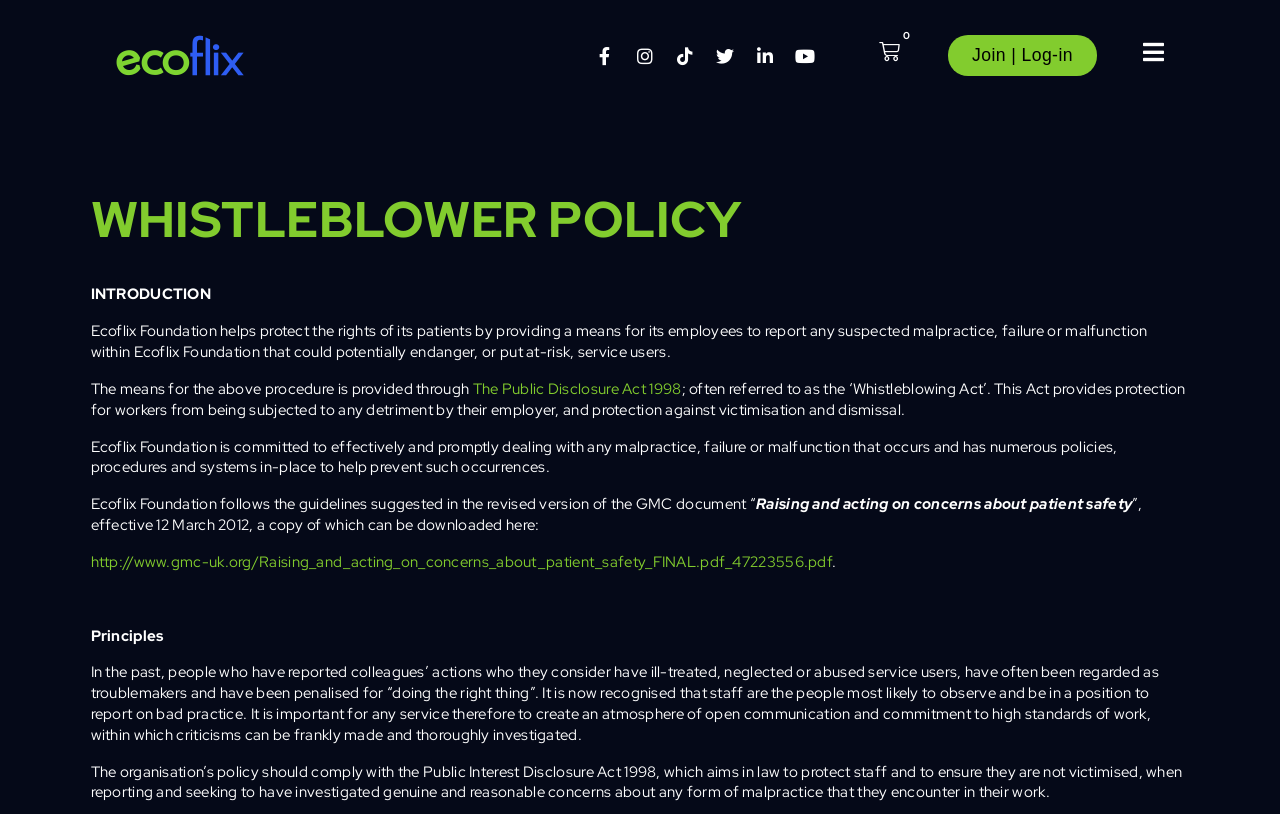Please reply to the following question with a single word or a short phrase:
What is the atmosphere that the organisation's policy should create?

Open communication